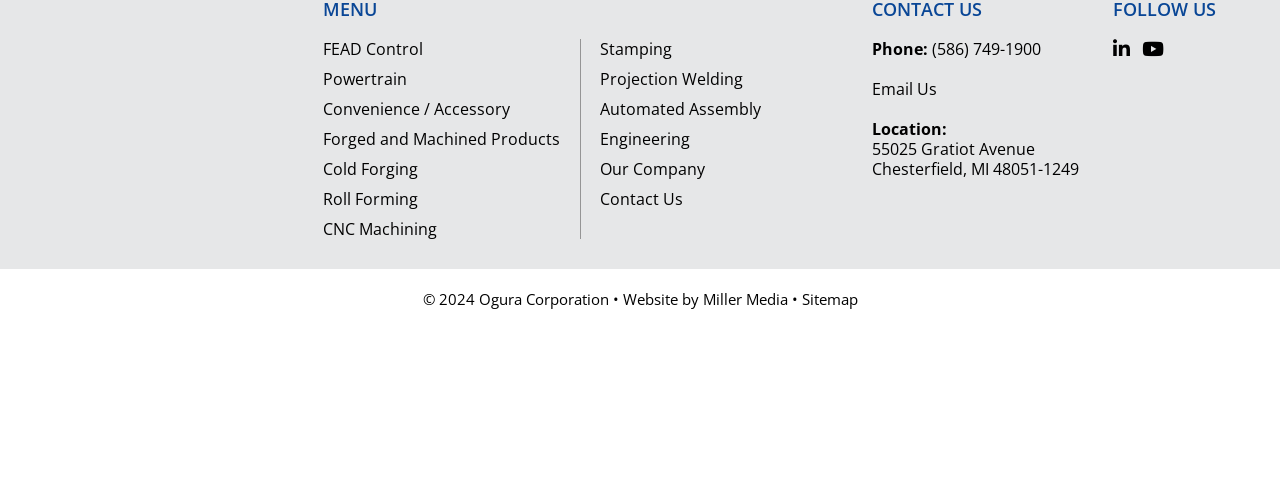Could you indicate the bounding box coordinates of the region to click in order to complete this instruction: "Click Sitemap".

[0.626, 0.598, 0.67, 0.639]